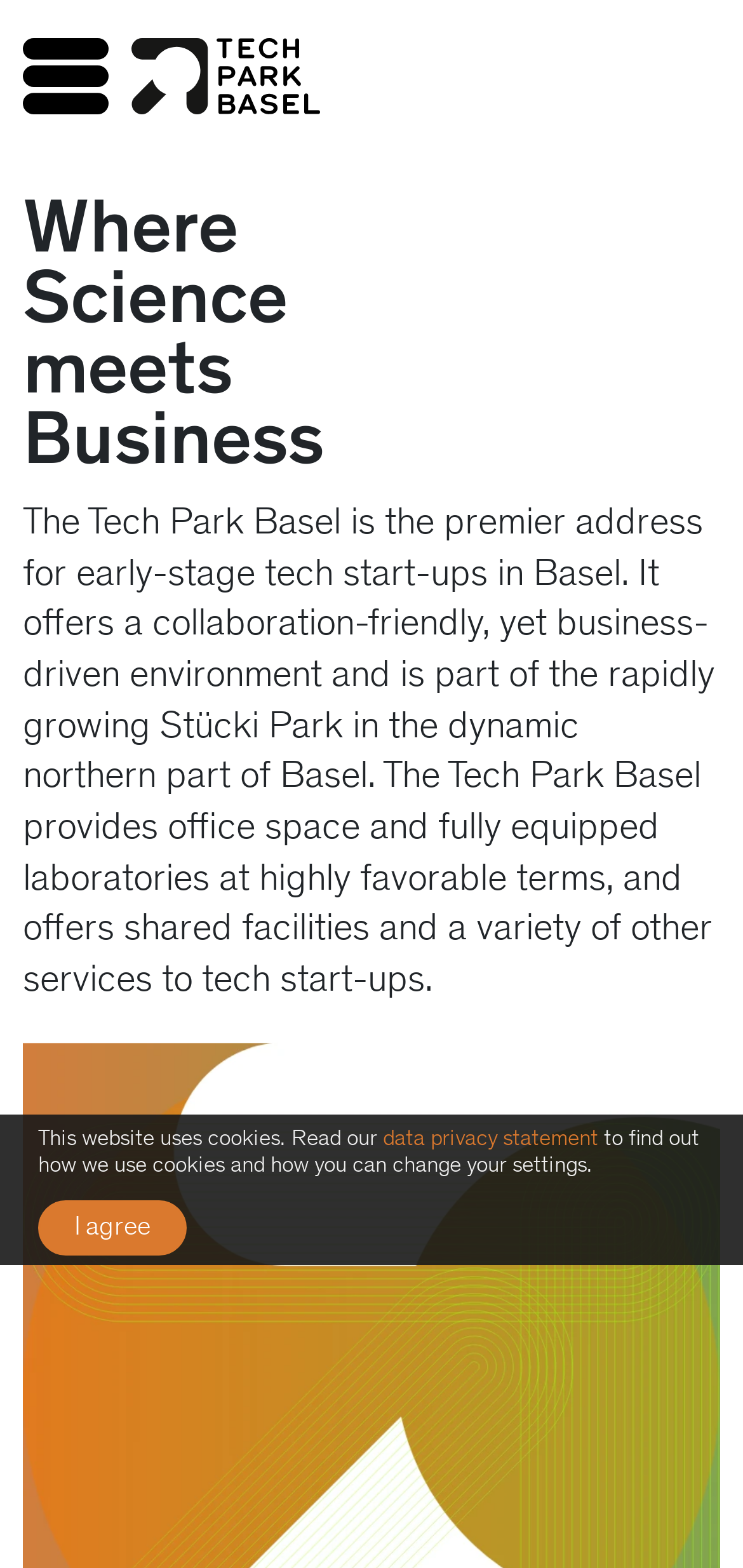Identify the bounding box of the UI element that matches this description: "data privacy statement".

[0.515, 0.716, 0.805, 0.733]